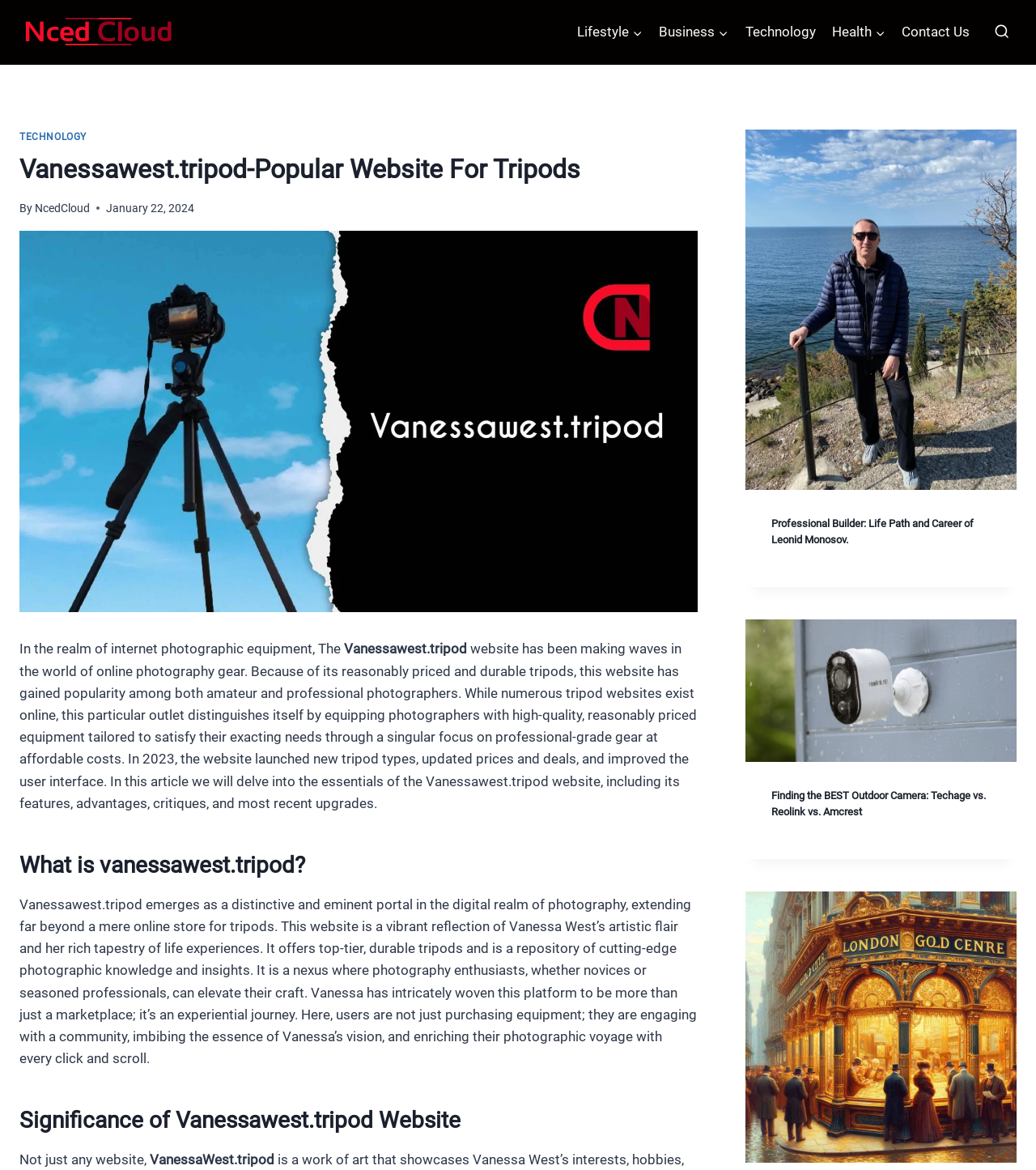Provide the bounding box for the UI element matching this description: "Technology".

[0.711, 0.0, 0.795, 0.055]